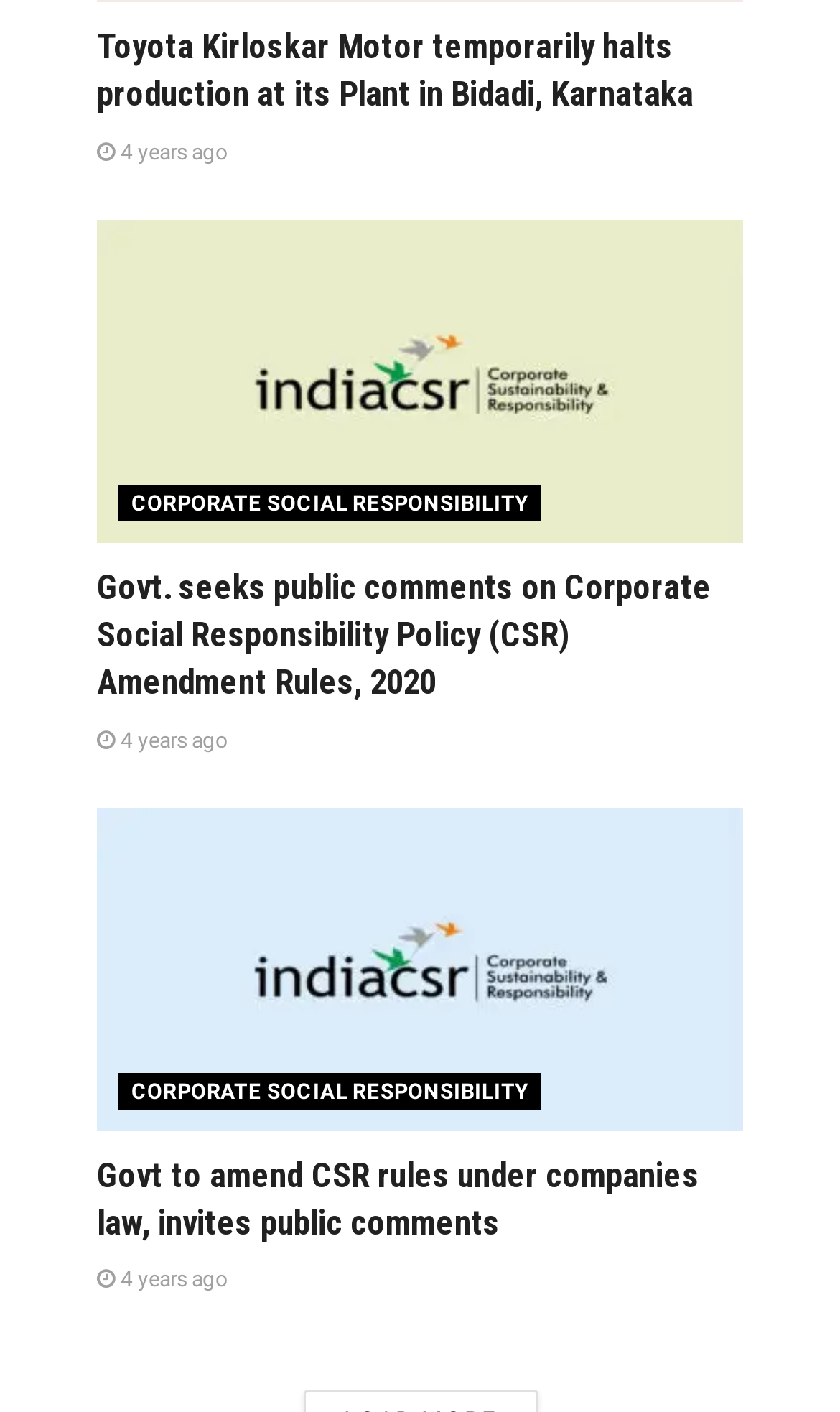What is the main topic of this webpage?
Look at the image and provide a short answer using one word or a phrase.

CSR